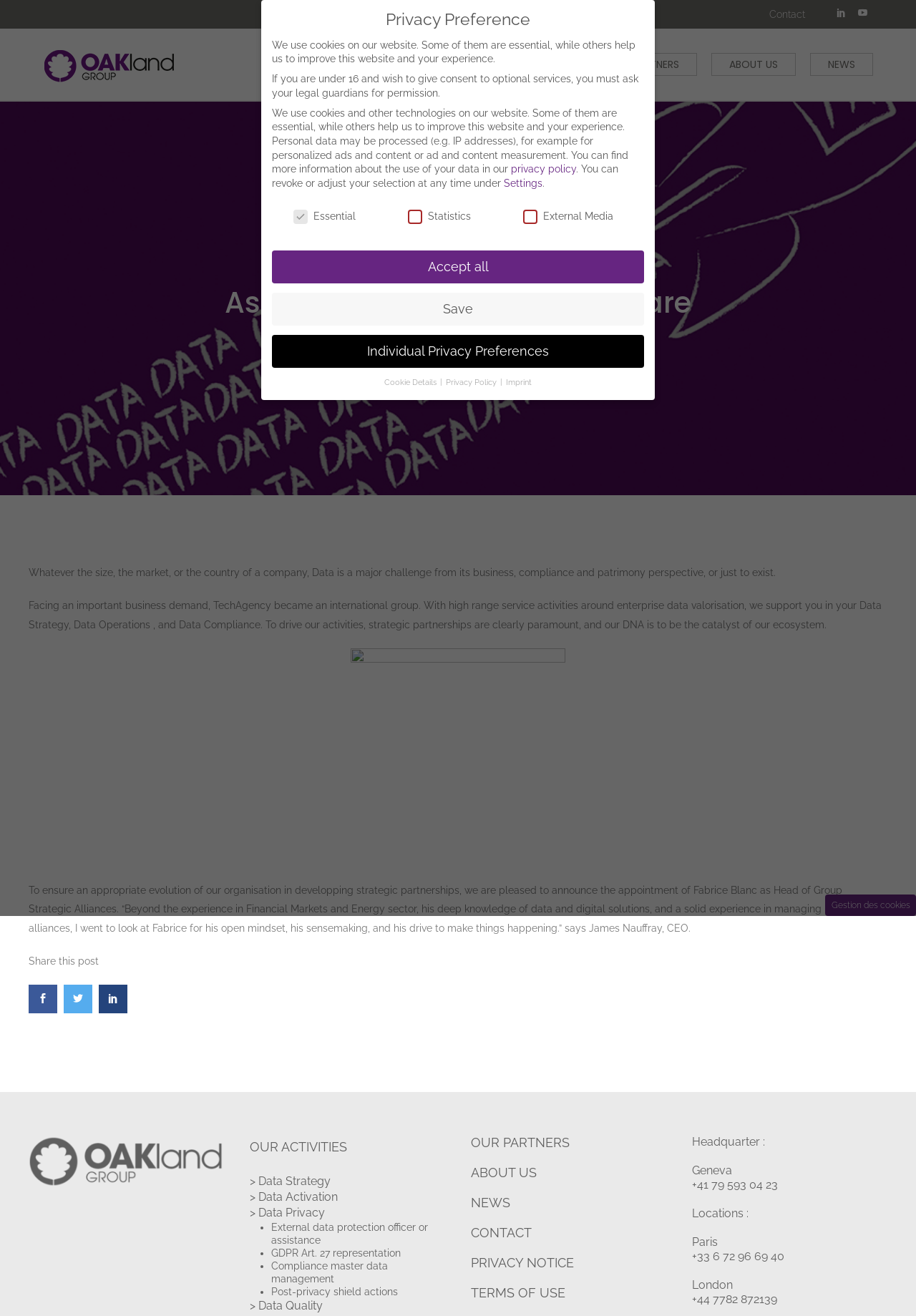Determine the bounding box coordinates for the UI element with the following description: "privacy policy". The coordinates should be four float numbers between 0 and 1, represented as [left, top, right, bottom].

[0.558, 0.124, 0.629, 0.133]